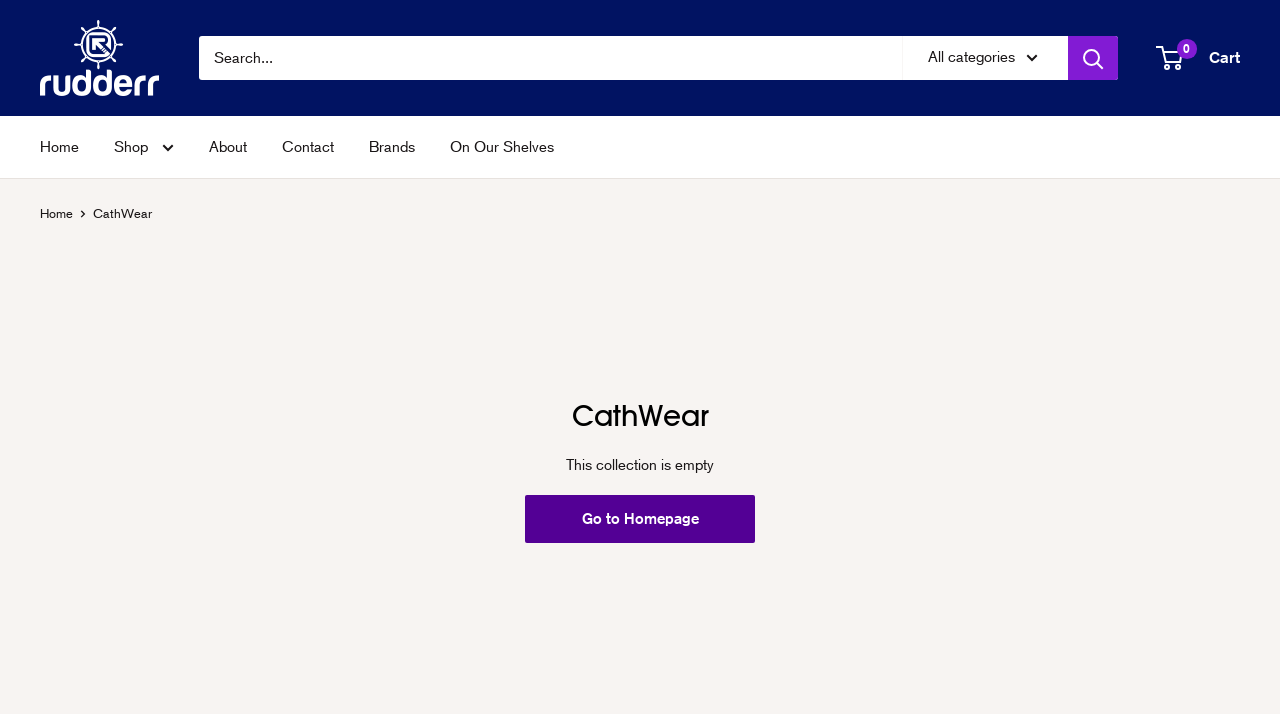Find the bounding box coordinates corresponding to the UI element with the description: "Contact". The coordinates should be formatted as [left, top, right, bottom], with values as floats between 0 and 1.

[0.22, 0.186, 0.261, 0.226]